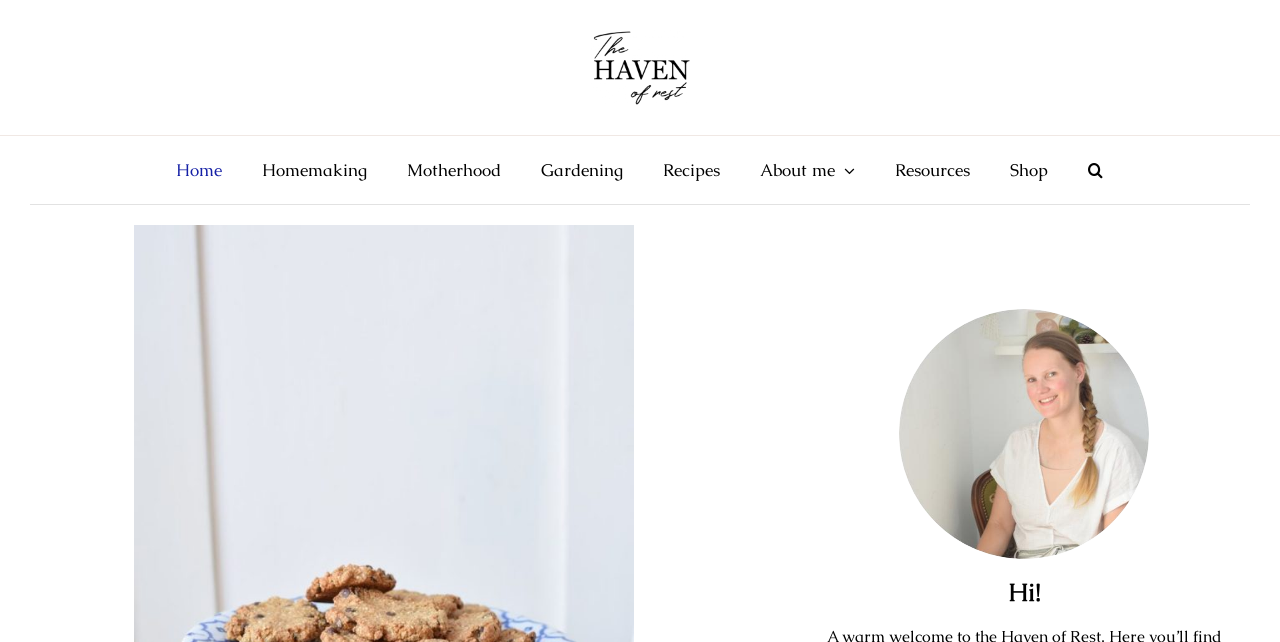Please specify the bounding box coordinates of the area that should be clicked to accomplish the following instruction: "Search the website". The coordinates should consist of four float numbers between 0 and 1, i.e., [left, top, right, bottom].

[0.834, 0.212, 0.877, 0.318]